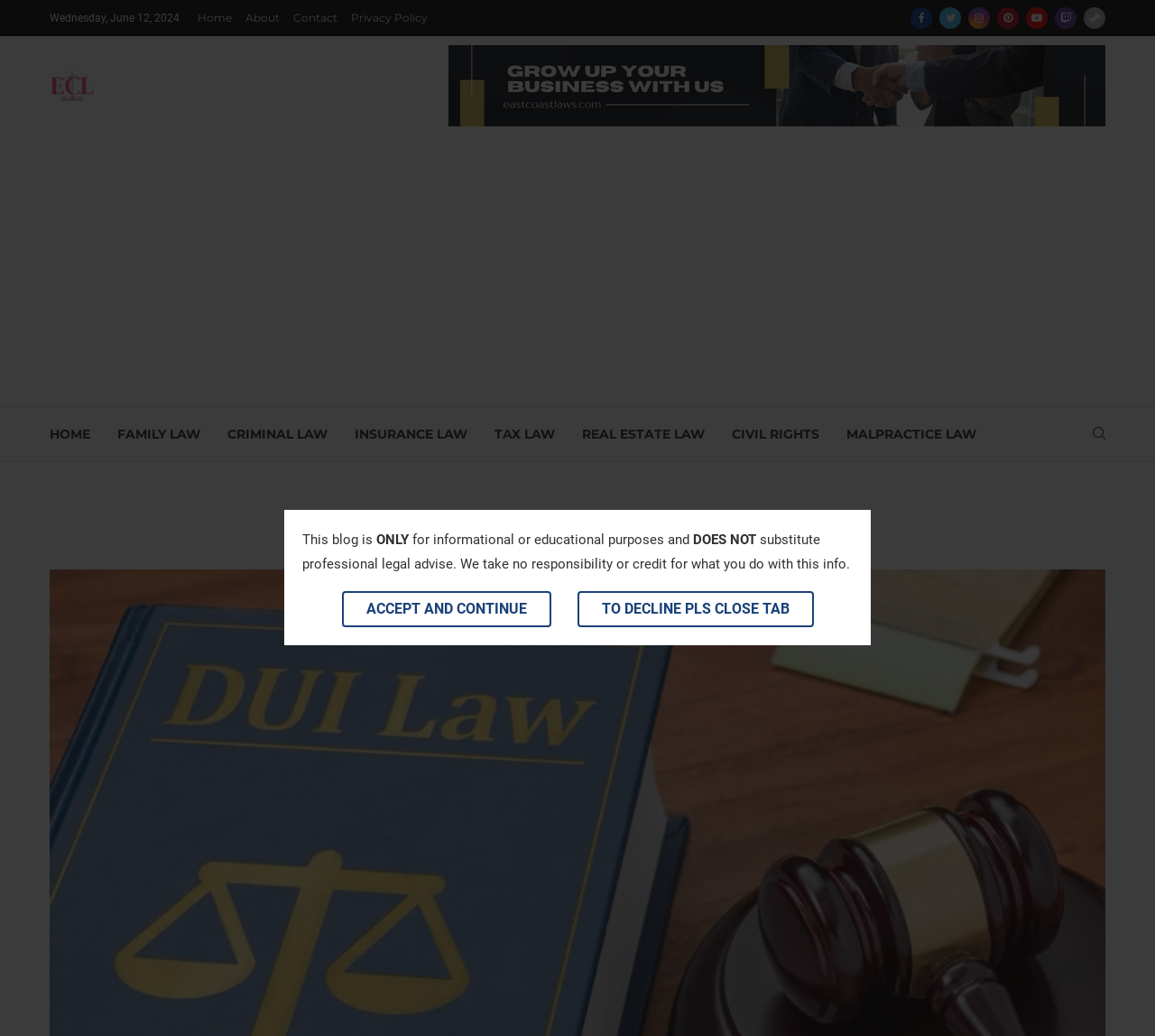Locate the bounding box coordinates of the element's region that should be clicked to carry out the following instruction: "Read more about Cure Brain Cancer". The coordinates need to be four float numbers between 0 and 1, i.e., [left, top, right, bottom].

None